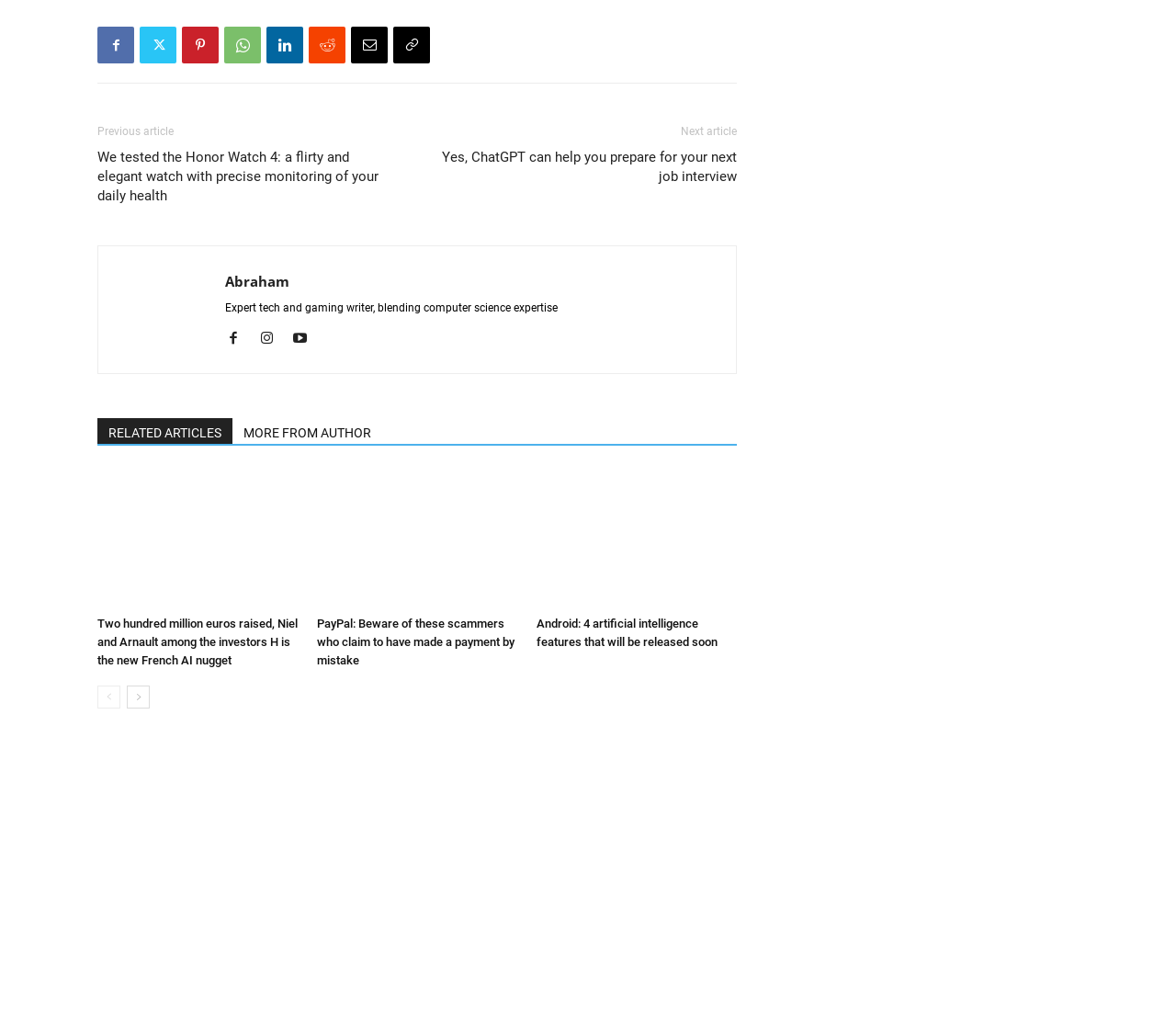Find the bounding box coordinates of the clickable area that will achieve the following instruction: "Click on the previous article".

[0.083, 0.121, 0.148, 0.134]